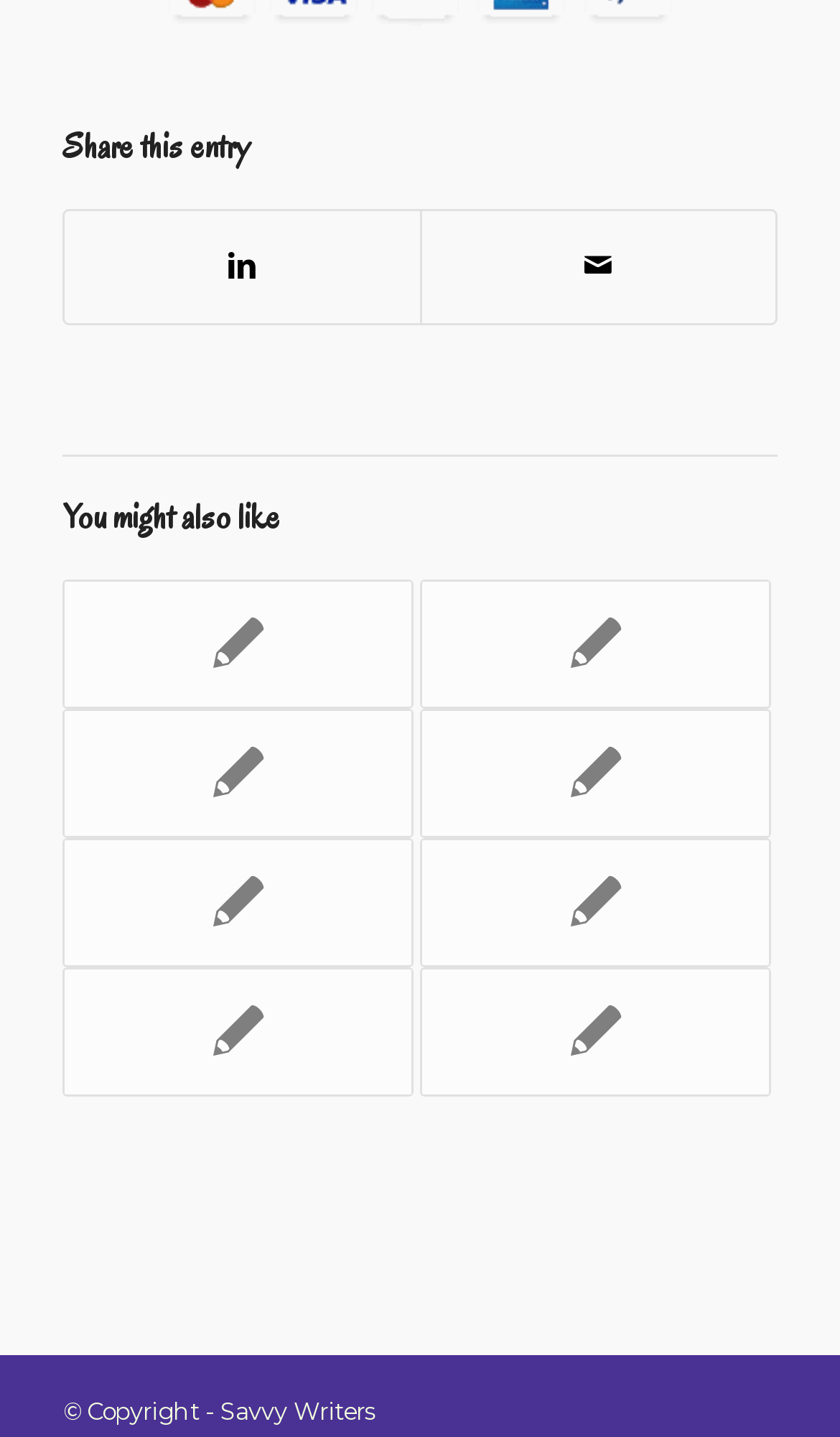Determine the bounding box coordinates for the clickable element required to fulfill the instruction: "Check the copyright information". Provide the coordinates as four float numbers between 0 and 1, i.e., [left, top, right, bottom].

[0.075, 0.972, 0.447, 0.993]